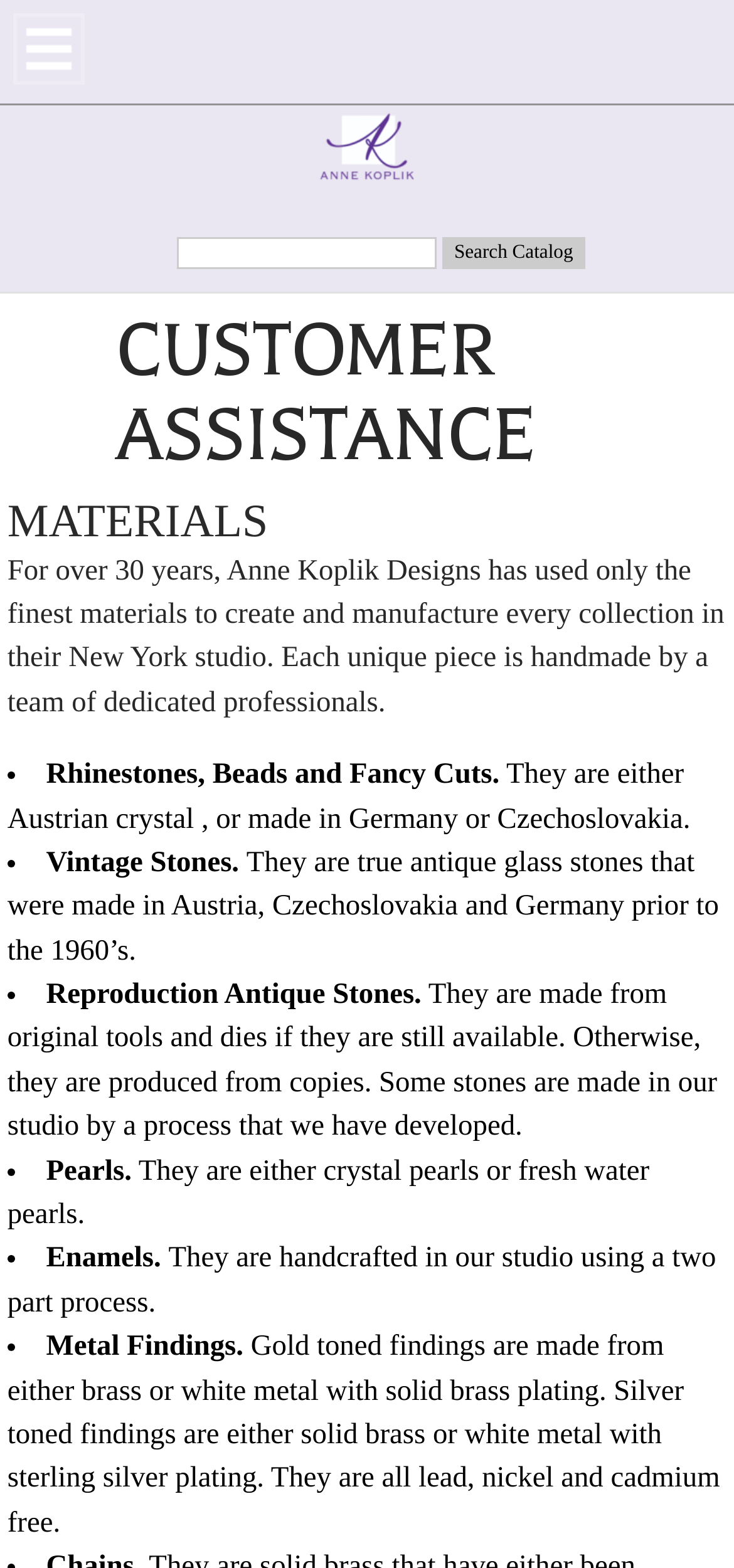What is the material of the gold-toned findings?
Please provide an in-depth and detailed response to the question.

The material of the gold-toned findings can be obtained from the description of the metal findings, which states that the gold-toned findings are 'made from either brass or white metal with solid brass plating'.